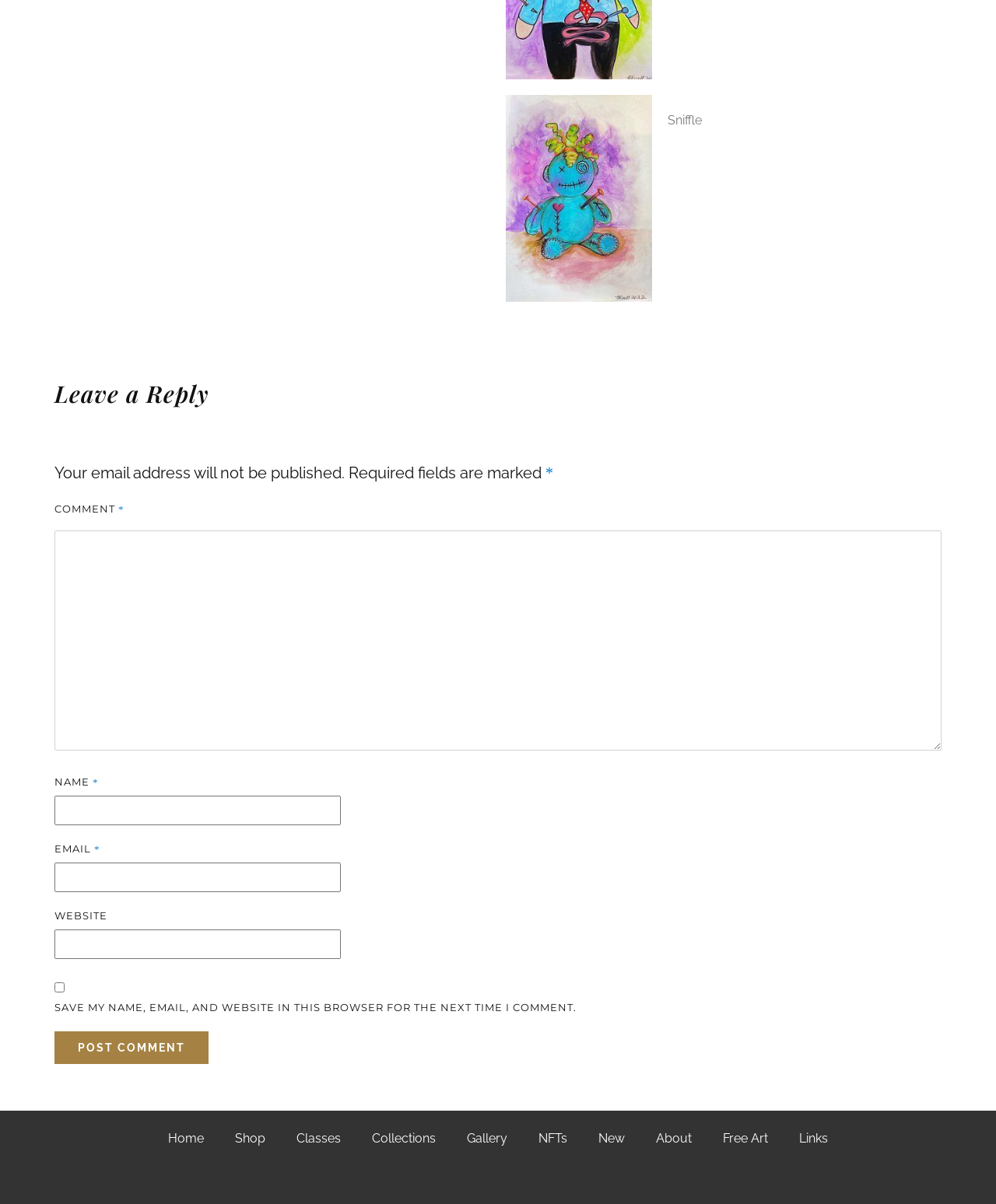What social media platforms are available?
Provide a concise answer using a single word or phrase based on the image.

Facebook, Twitter, Instagram, YouTube